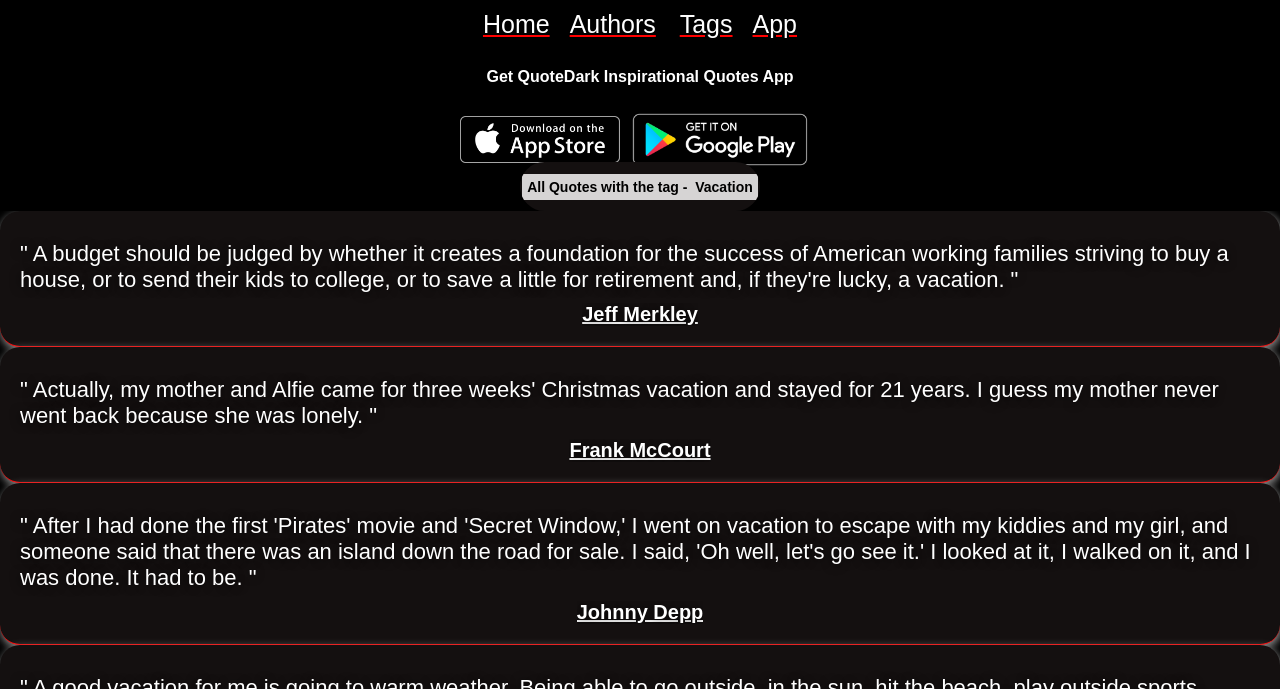Carefully observe the image and respond to the question with a detailed answer:
How many apps are mentioned on the webpage?

The webpage mentions two apps, namely 'QuoteDark Inspirational Quotes iOS App' and 'QuoteDark Inspirational Quotes Android App', as indicated by the links 'QuoteDark Inspirational Quotes iOS App' and 'QuoteDark Inspirational Quotes Android App'.